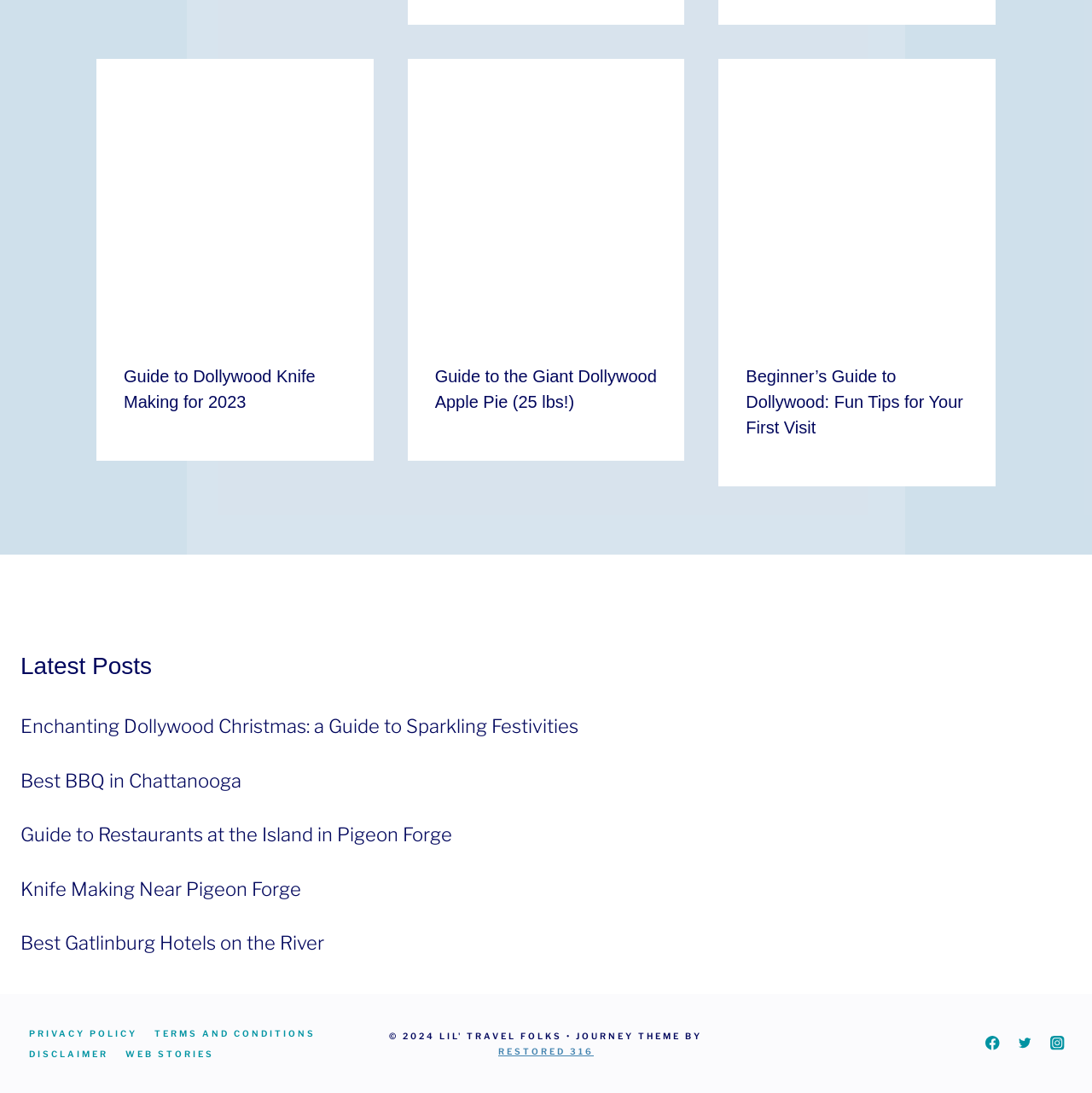Locate and provide the bounding box coordinates for the HTML element that matches this description: "Knife Making Near Pigeon Forge".

[0.019, 0.803, 0.276, 0.823]